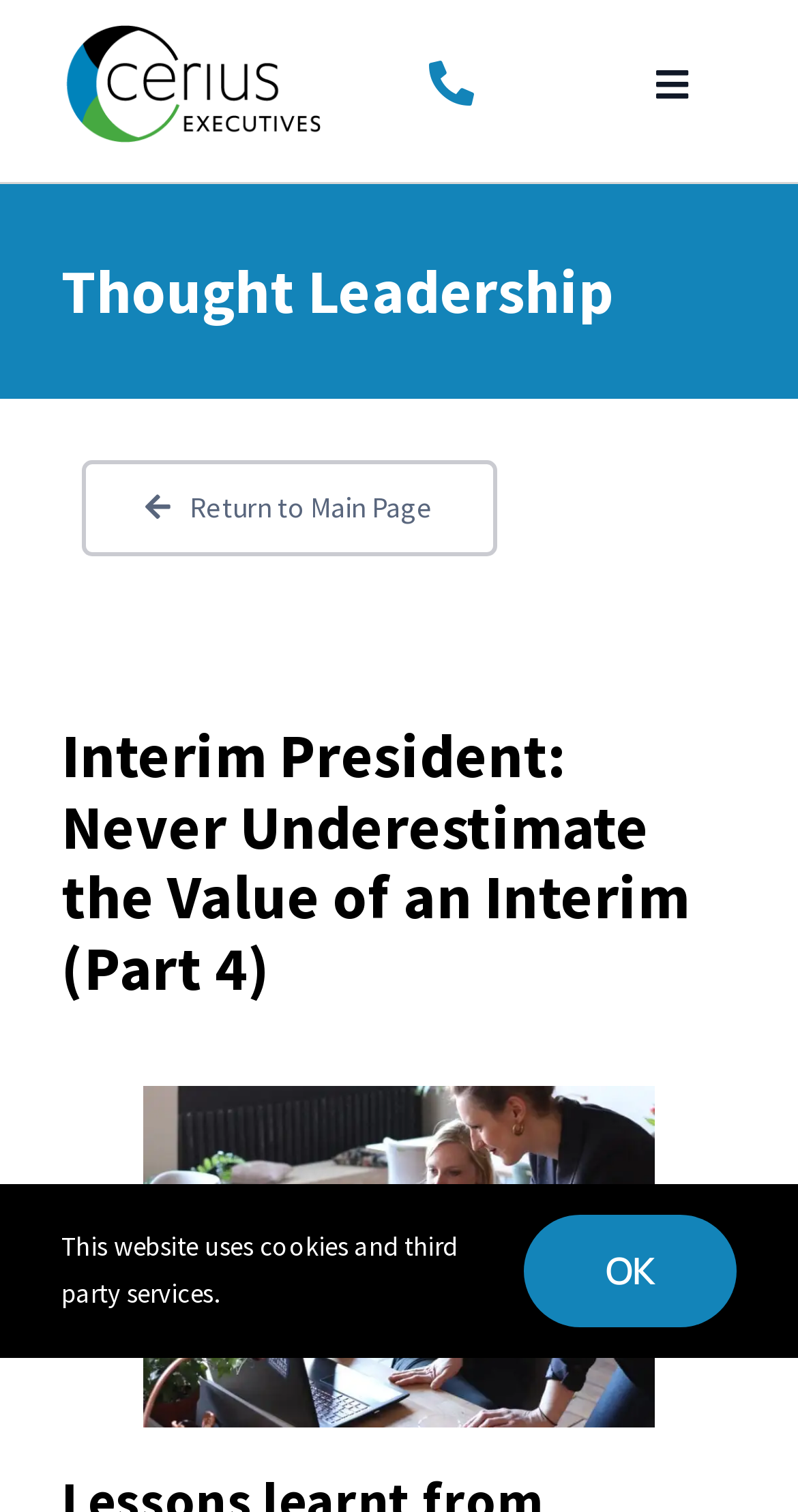Determine the bounding box coordinates of the element's region needed to click to follow the instruction: "View FAQ". Provide these coordinates as four float numbers between 0 and 1, formatted as [left, top, right, bottom].

None